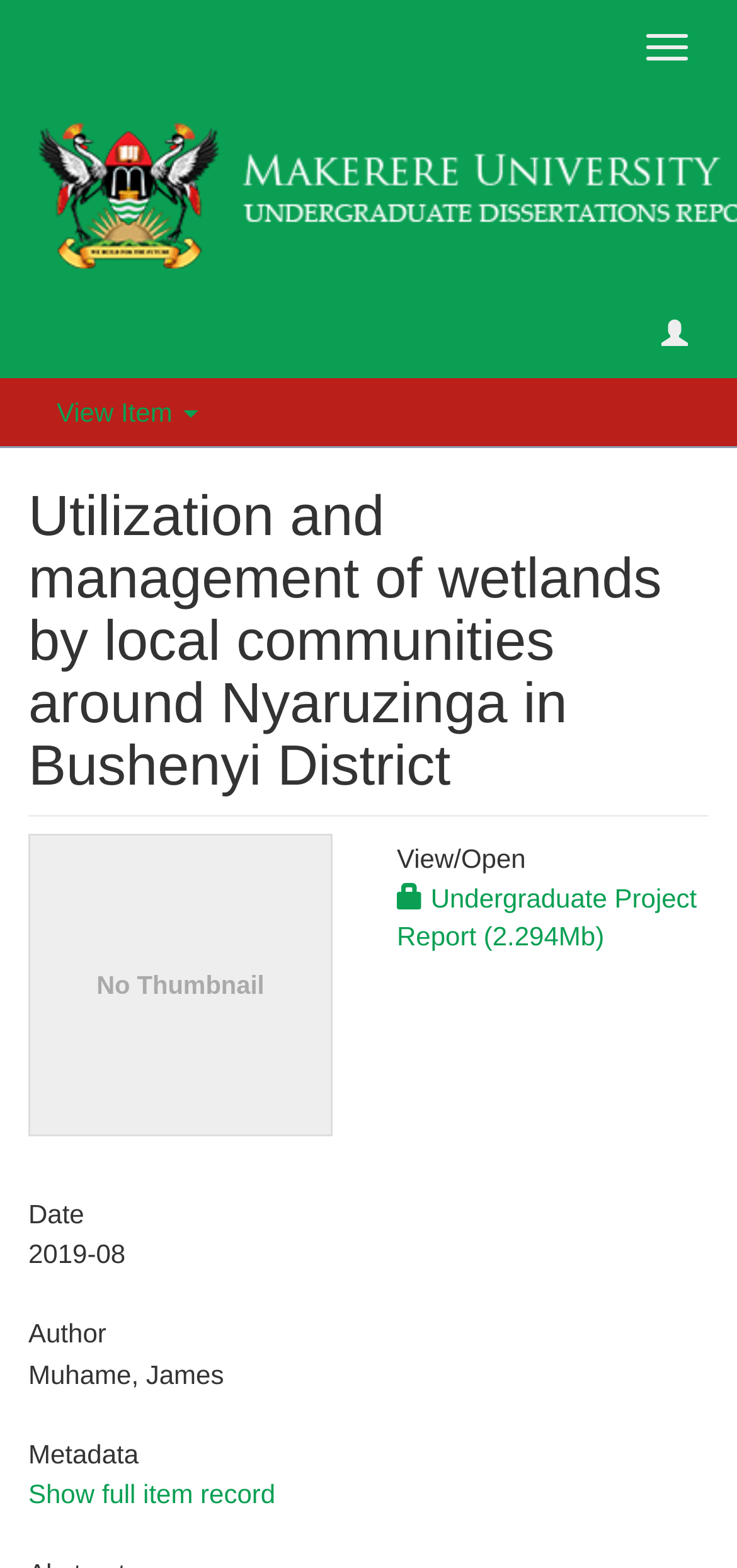Illustrate the webpage with a detailed description.

The webpage appears to be a repository or archive page for an undergraduate project report. At the top, there are three buttons: "Toggle navigation" on the top right, an empty button on the top right, and "View Item" on the top left. 

Below the buttons, there is a heading that matches the meta description, "Utilization and management of wetlands by local communities around Nyaruzinga in Bushenyi District". This heading spans almost the entire width of the page.

To the right of the heading, there is an image with a caption "No Thumbnail [100%x160]". Below the image, there is a heading "View/ Open" and a link "Undergraduate Project Report (2.294Mb)".

On the left side of the page, there are several sections of metadata. The first section is labeled "Date" and displays the text "2019-08". Below this, there is a section labeled "Author" with the text "Muhame, James". The final section is labeled "Metadata" and contains a link "Show full item record".